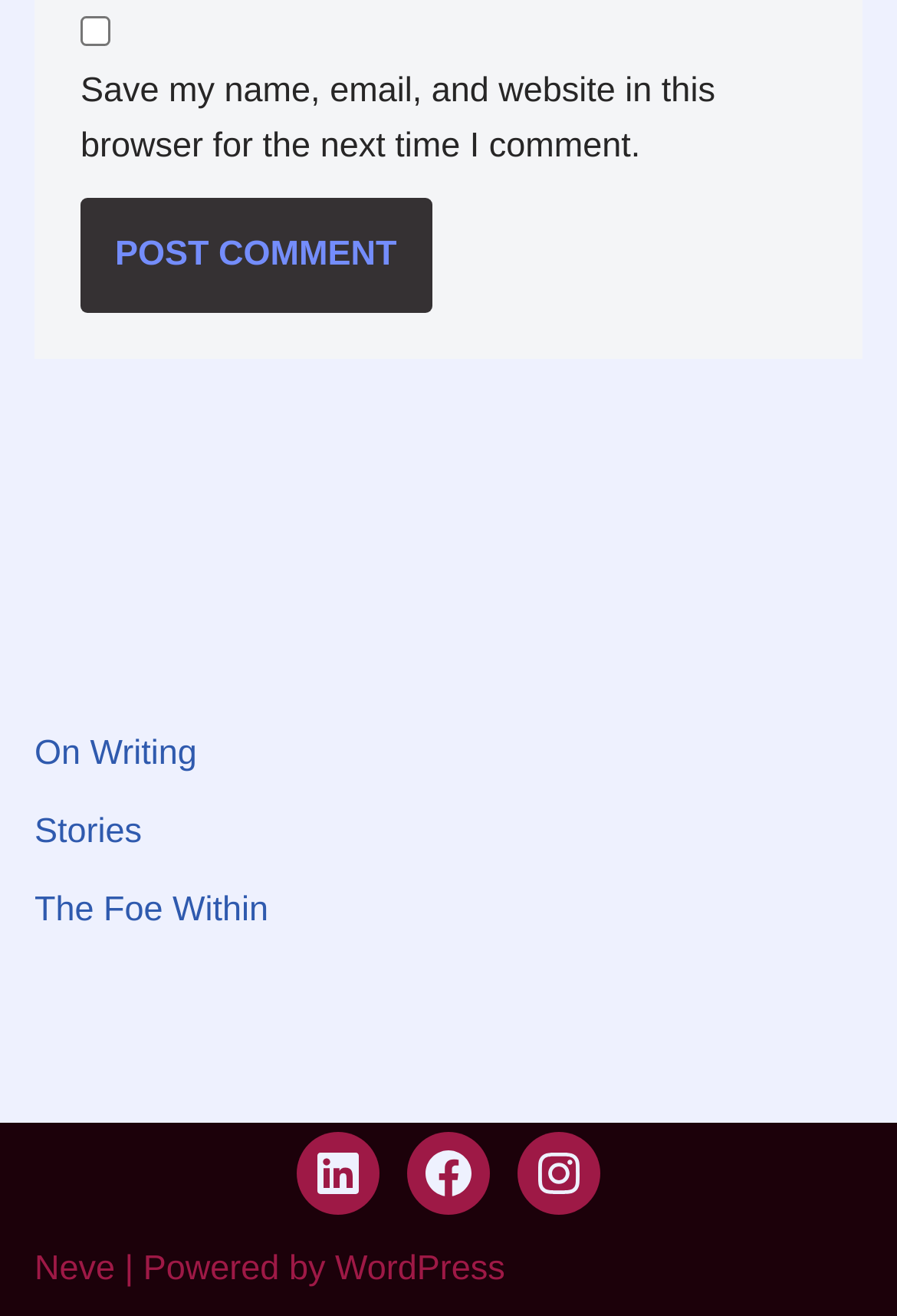What platform is the website built on?
Using the image, elaborate on the answer with as much detail as possible.

The link at the bottom of the page with the text 'WordPress' suggests that the website is built on the WordPress platform.